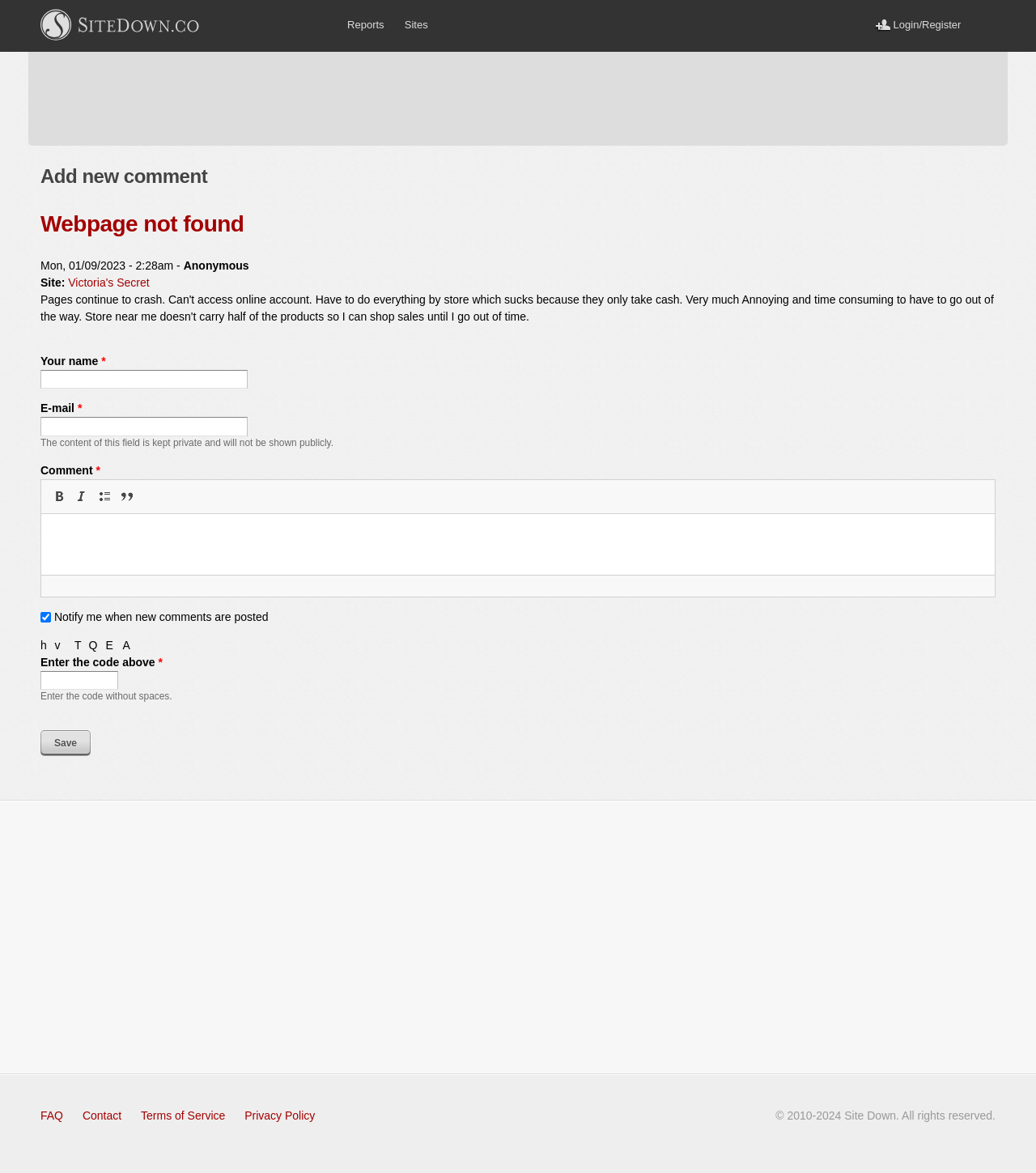Please give the bounding box coordinates of the area that should be clicked to fulfill the following instruction: "Click on the 'Save' button". The coordinates should be in the format of four float numbers from 0 to 1, i.e., [left, top, right, bottom].

[0.039, 0.622, 0.088, 0.645]